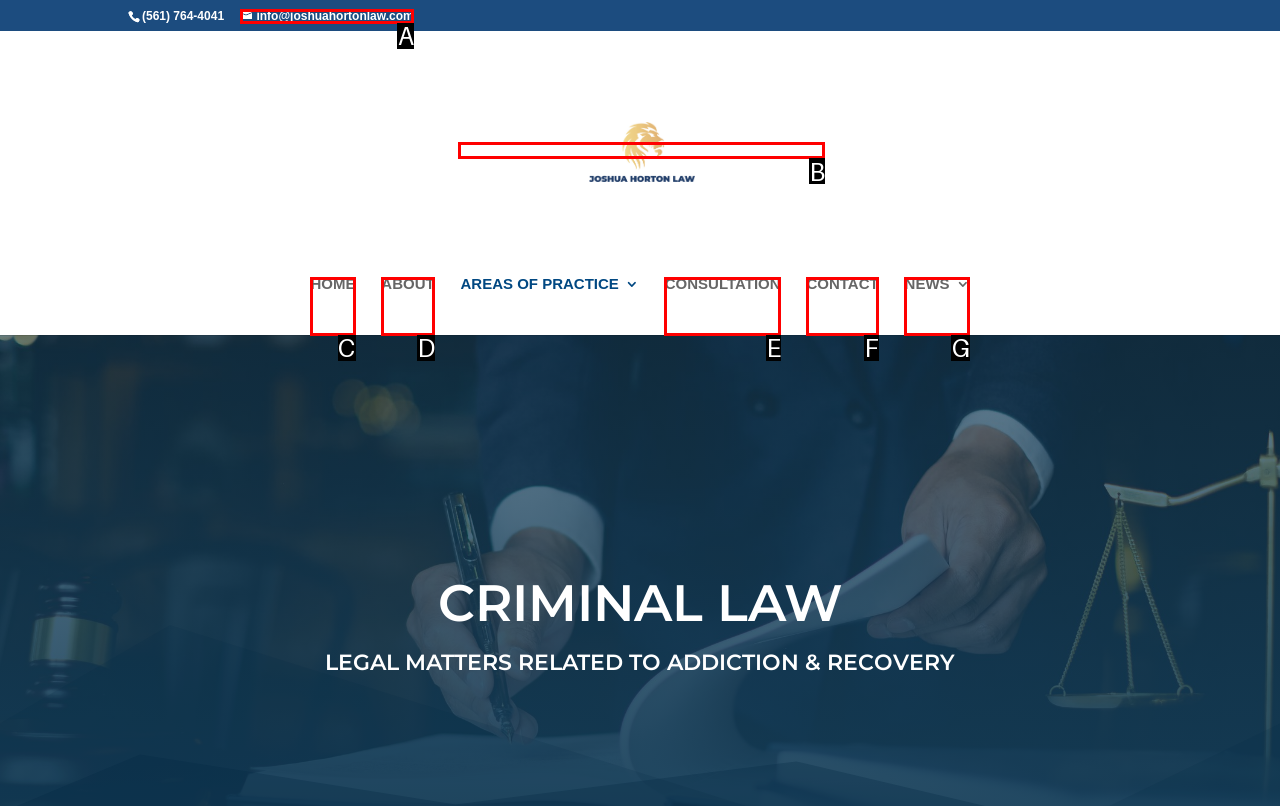From the given choices, indicate the option that best matches: ABOUT
State the letter of the chosen option directly.

D